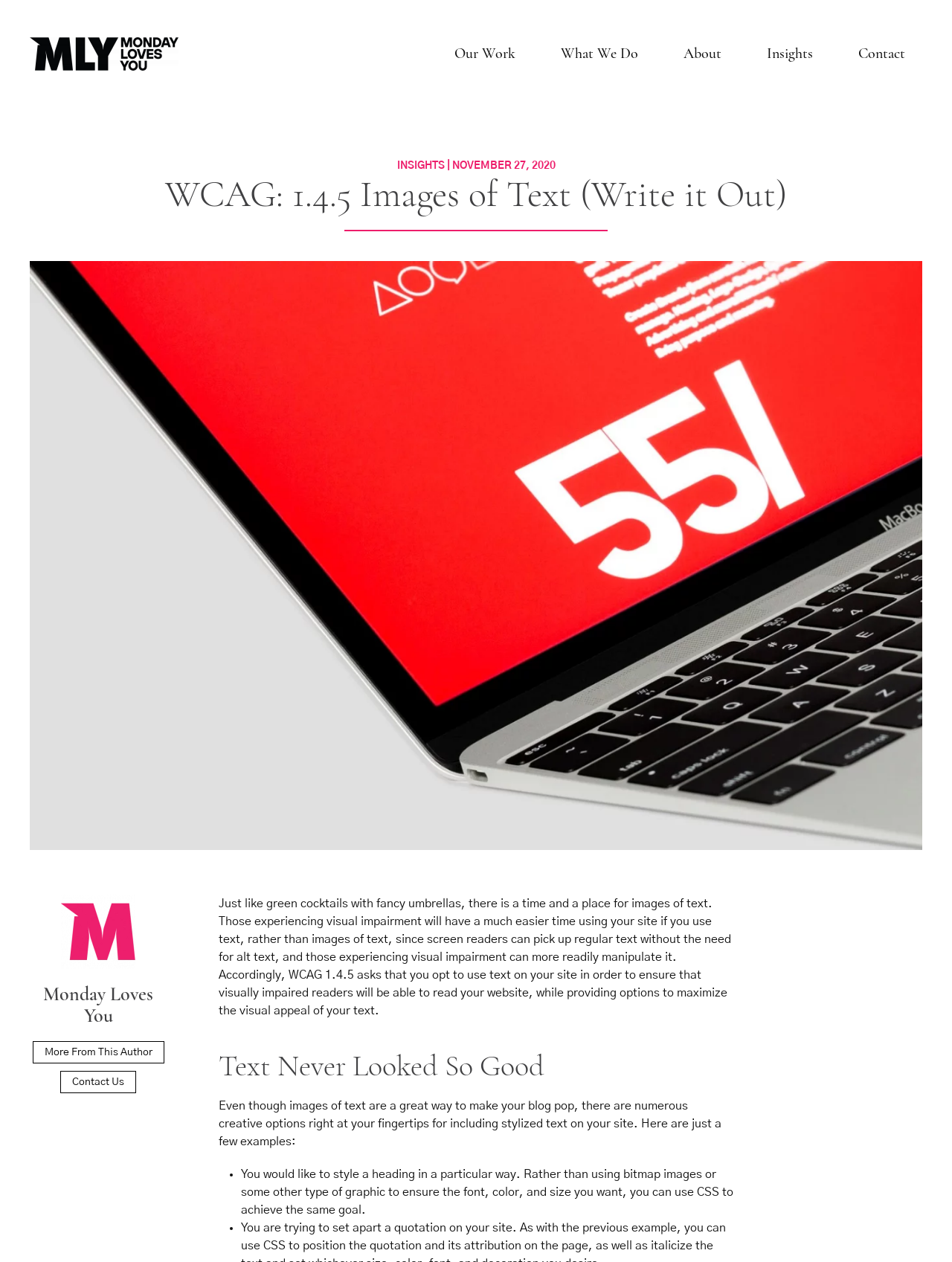What is the main title displayed on this webpage?

WCAG: 1.4.5 Images of Text (Write it Out)